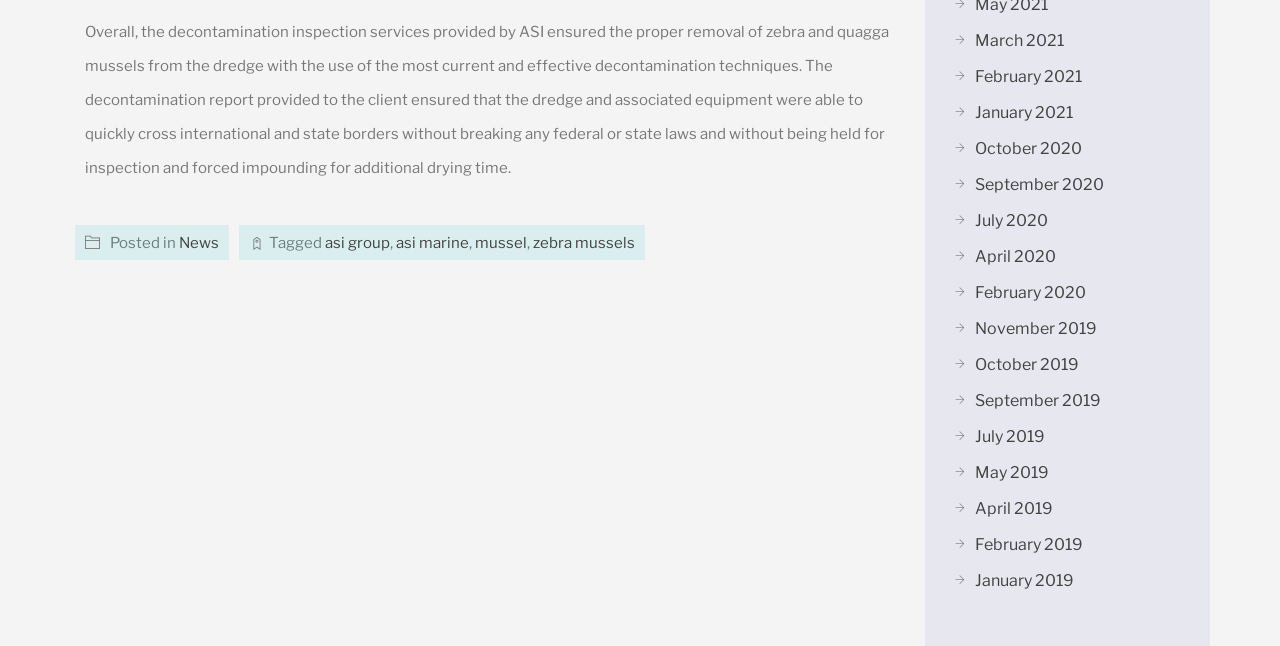Please provide a one-word or phrase answer to the question: 
What is the time period covered by the links on the right side?

2019-2021